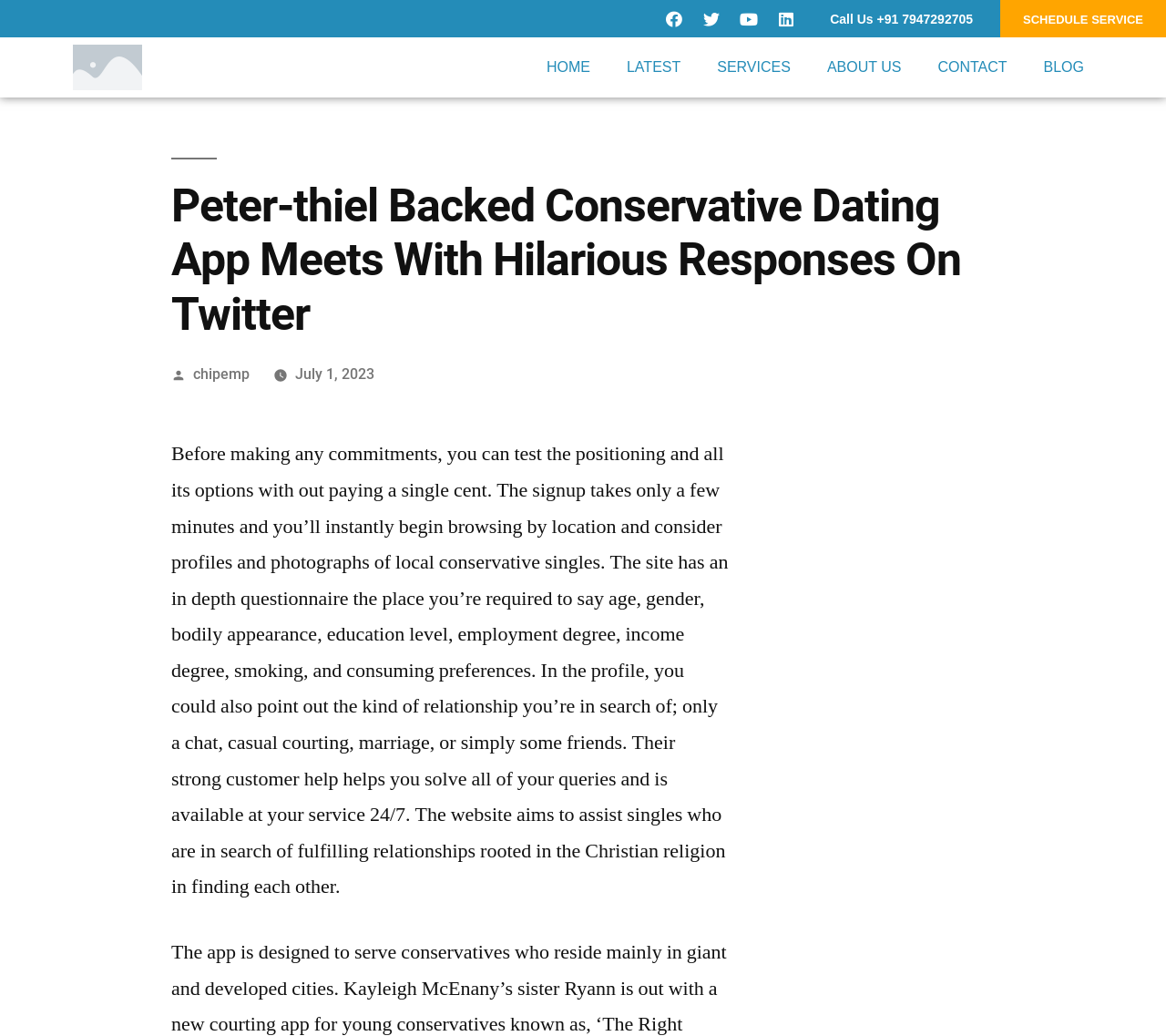Using the given element description, provide the bounding box coordinates (top-left x, top-left y, bottom-right x, bottom-right y) for the corresponding UI element in the screenshot: Schedule Service

[0.858, 0.0, 1.0, 0.036]